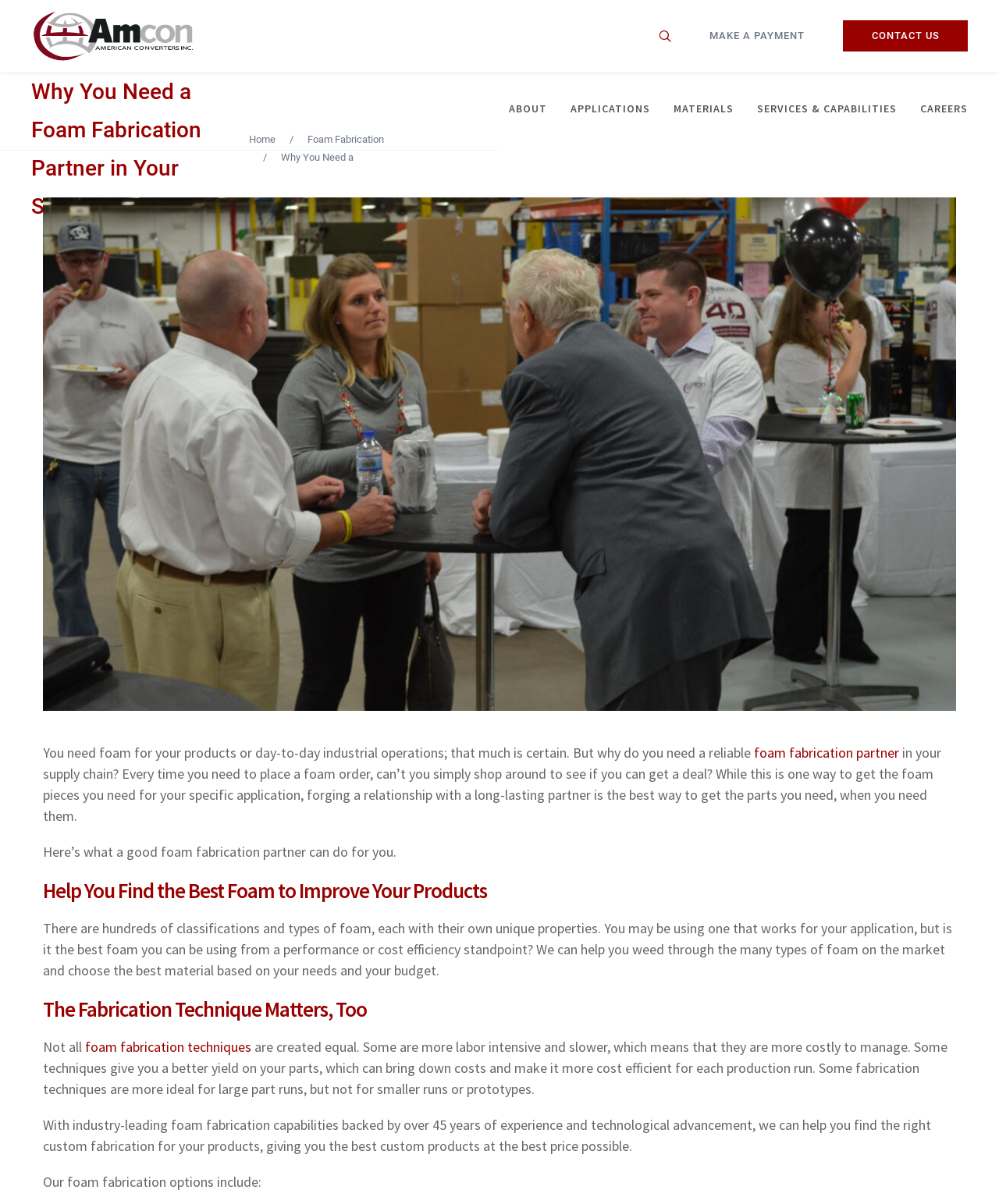Using the format (top-left x, top-left y, bottom-right x, bottom-right y), provide the bounding box coordinates for the described UI element. All values should be floating point numbers between 0 and 1: Services & Capabilities

[0.746, 0.06, 0.909, 0.121]